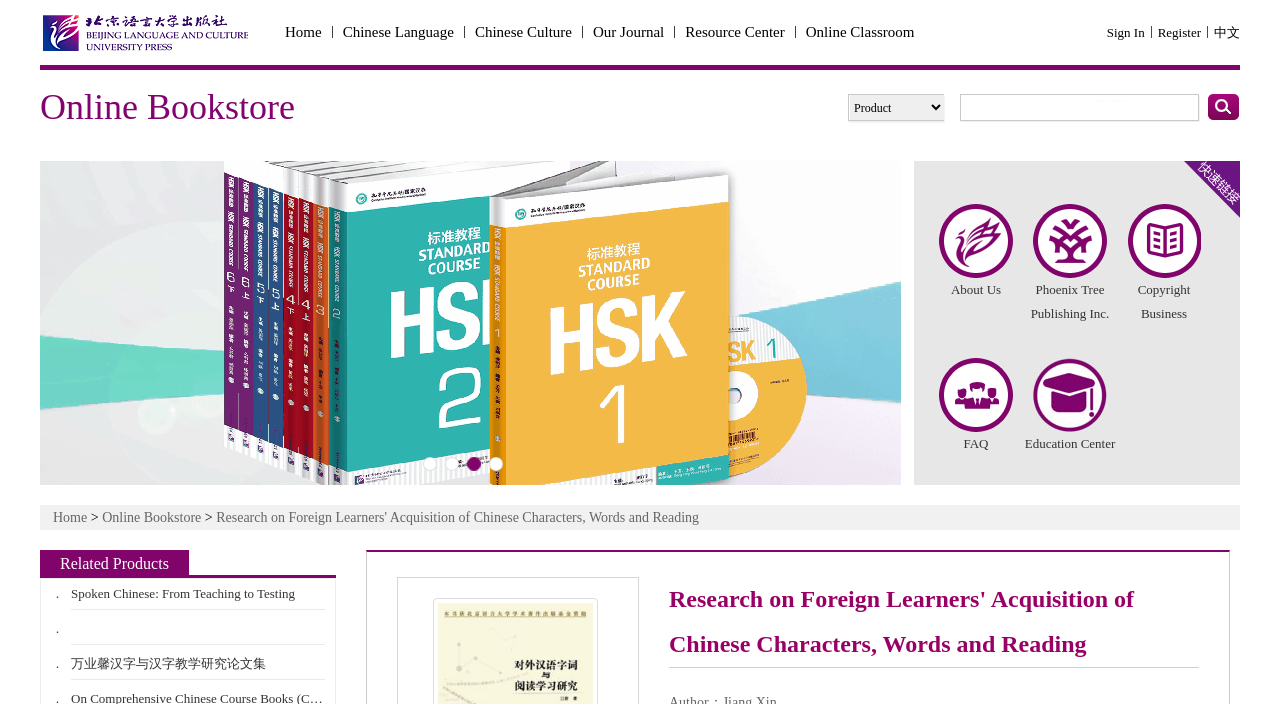Can you identify the bounding box coordinates of the clickable region needed to carry out this instruction: 'Click on Full Size'? The coordinates should be four float numbers within the range of 0 to 1, stated as [left, top, right, bottom].

[0.373, 0.482, 0.435, 0.506]